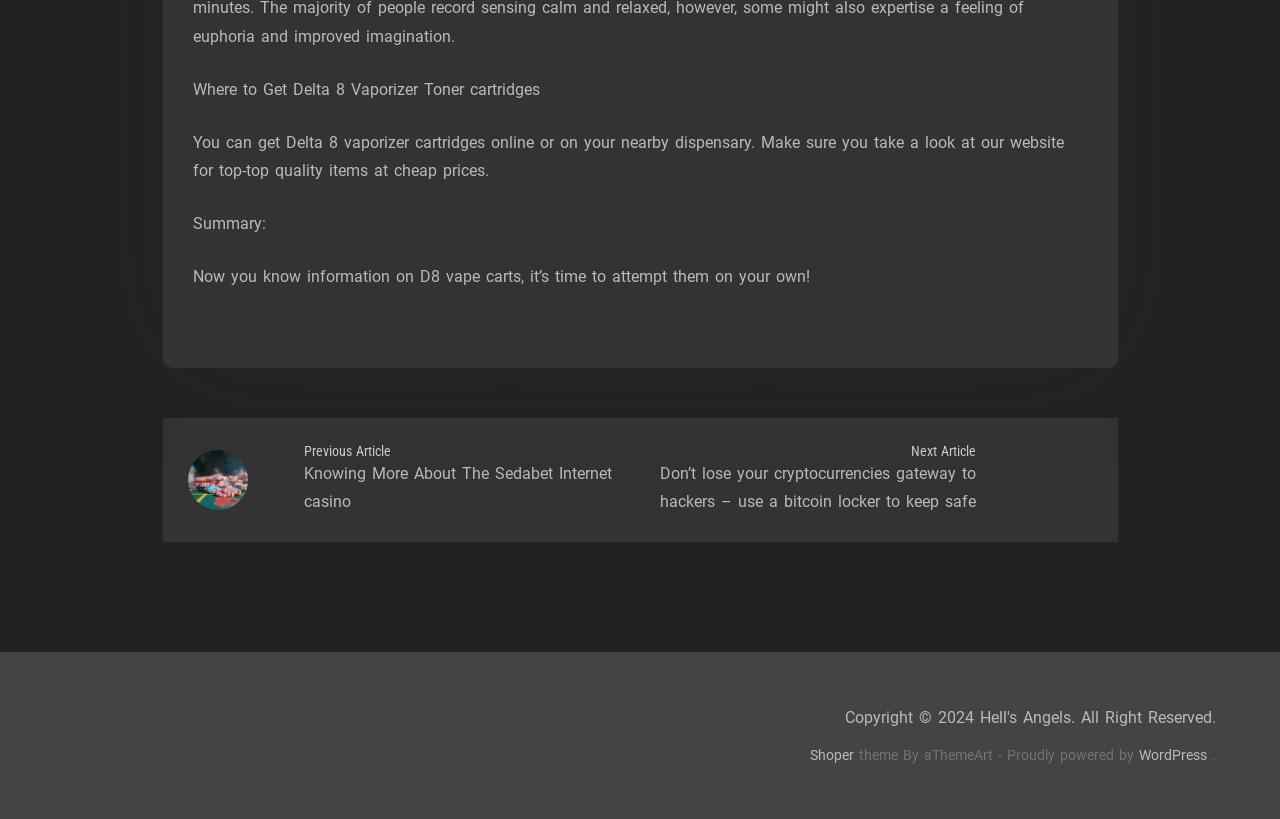What is the purpose of the website?
Answer briefly with a single word or phrase based on the image.

Selling top-quality items at cheap prices